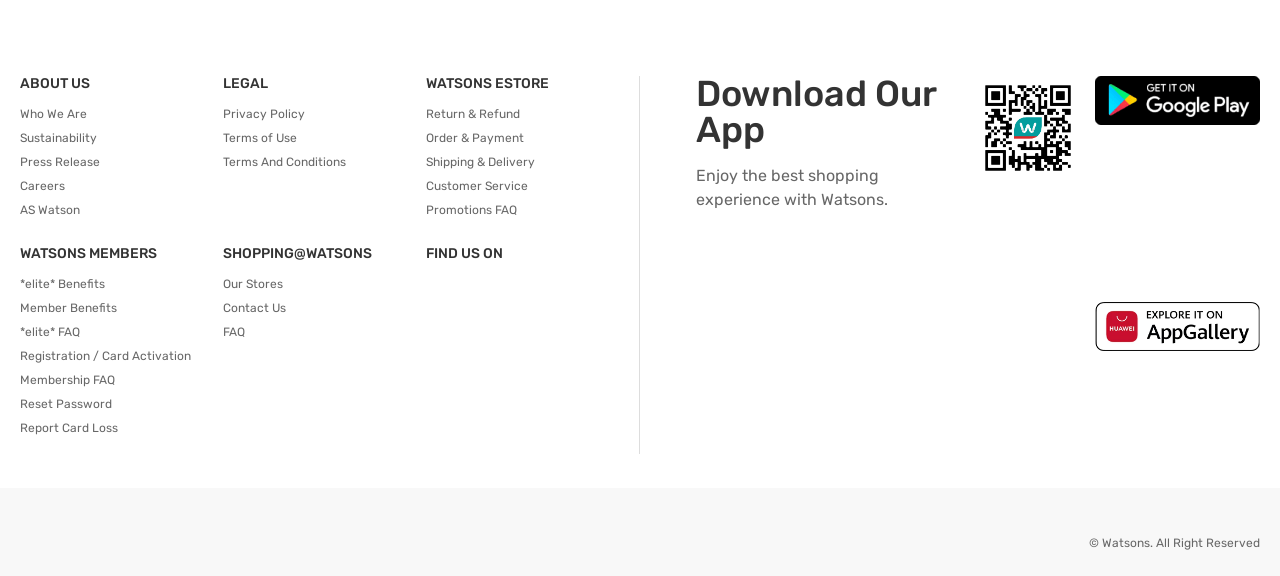Please determine the bounding box coordinates of the section I need to click to accomplish this instruction: "Check the terms of use".

[0.174, 0.227, 0.232, 0.252]